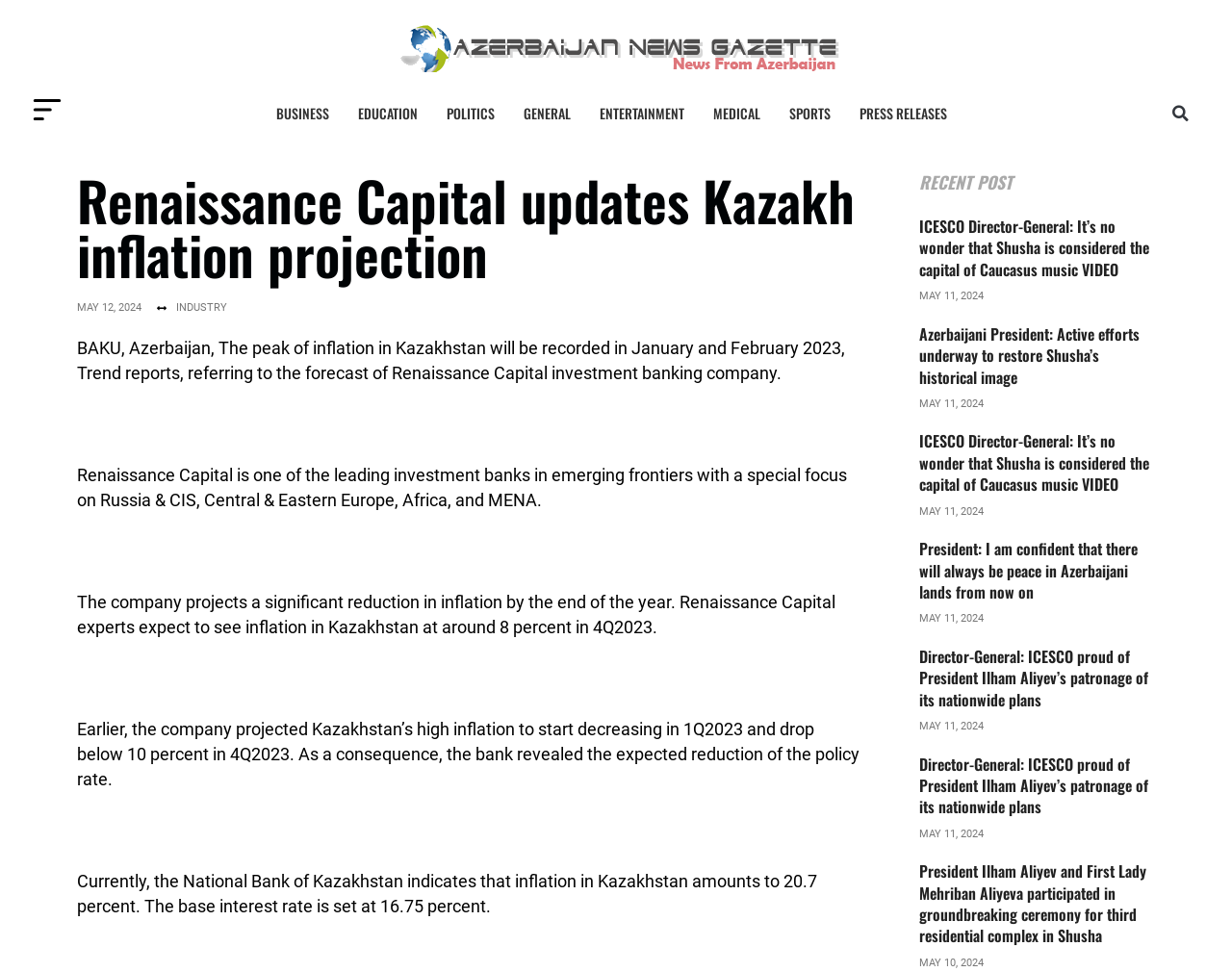Please determine the bounding box coordinates for the UI element described as: "Entertainment".

[0.475, 0.097, 0.567, 0.136]